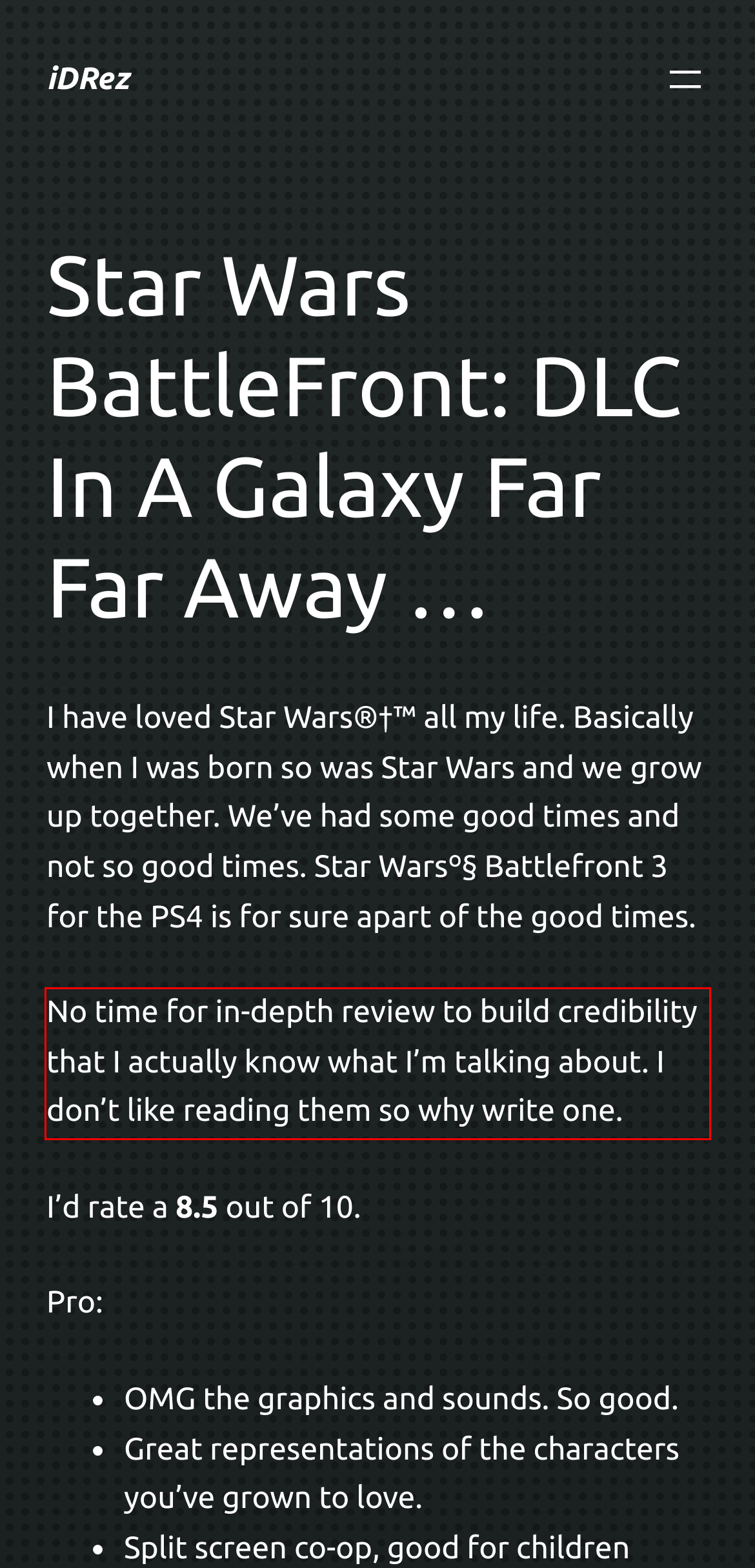You are provided with a screenshot of a webpage that includes a UI element enclosed in a red rectangle. Extract the text content inside this red rectangle.

No time for in-depth review to build credibility that I actually know what I’m talking about. I don’t like reading them so why write one.